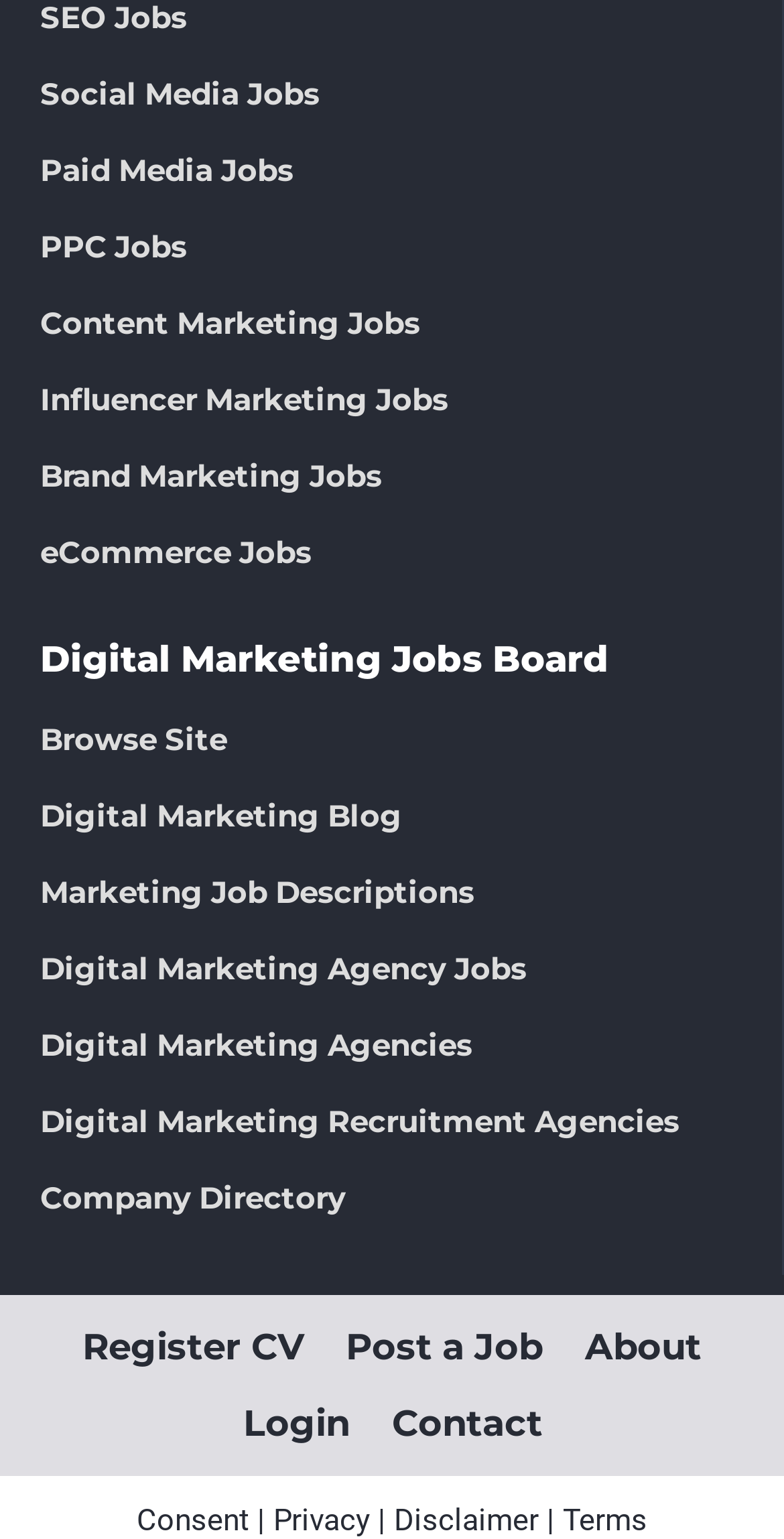Please determine the bounding box coordinates for the UI element described as: "Twitter".

None